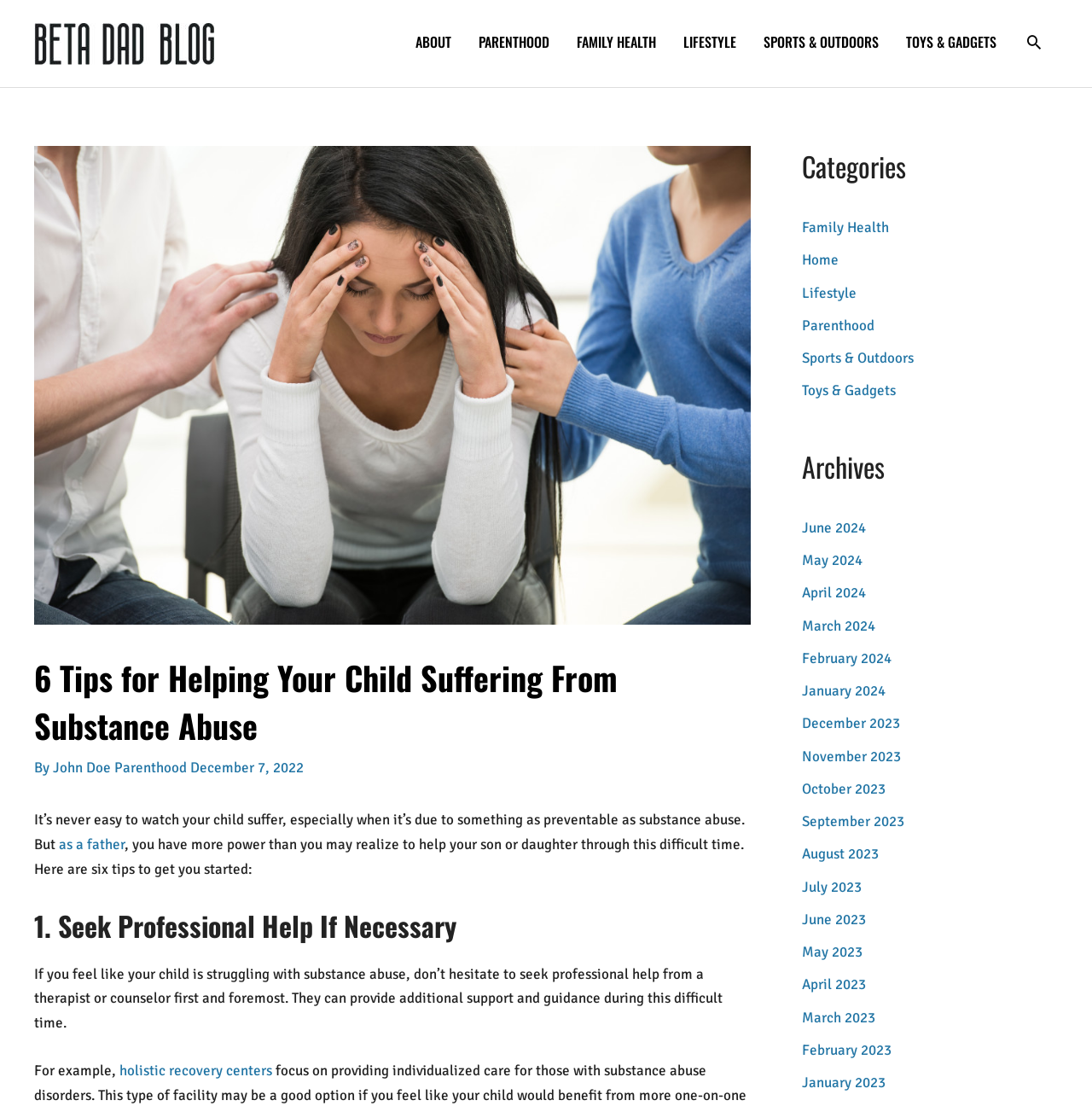Predict the bounding box coordinates of the UI element that matches this description: "About". The coordinates should be in the format [left, top, right, bottom] with each value between 0 and 1.

[0.368, 0.013, 0.426, 0.062]